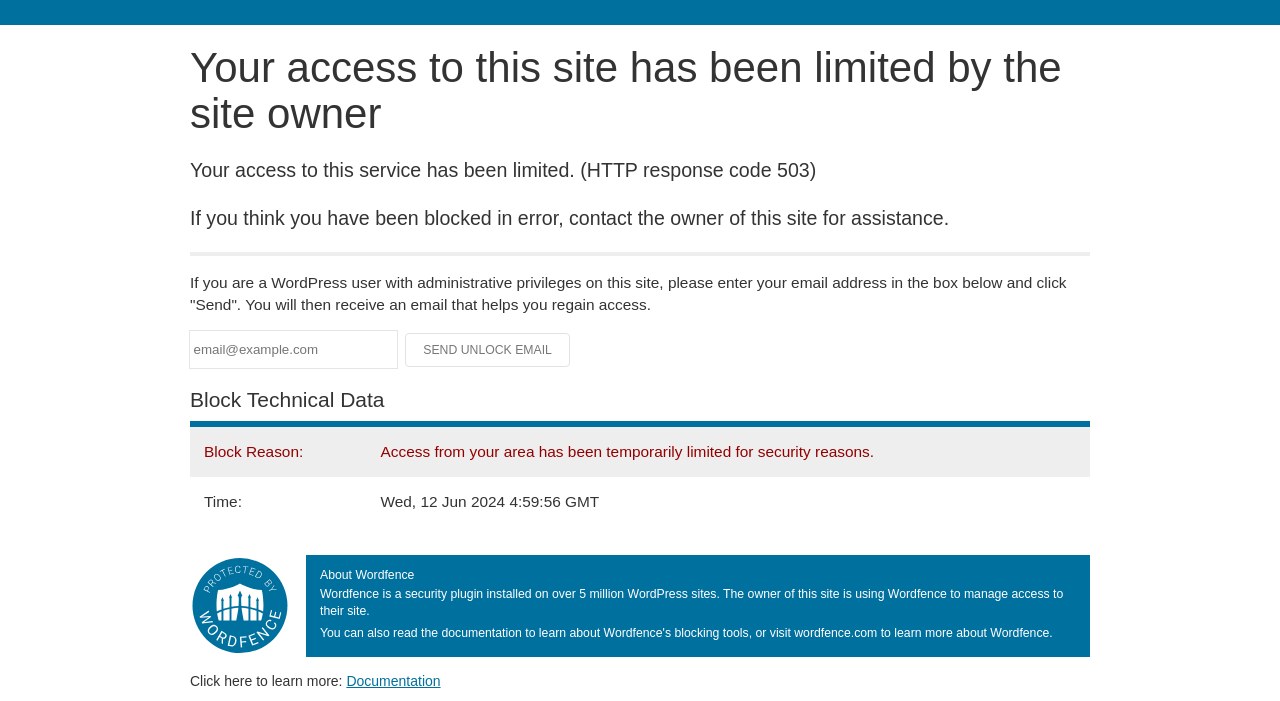What is the current status of the 'Send Unlock Email' button?
Using the image as a reference, answer the question with a short word or phrase.

Disabled